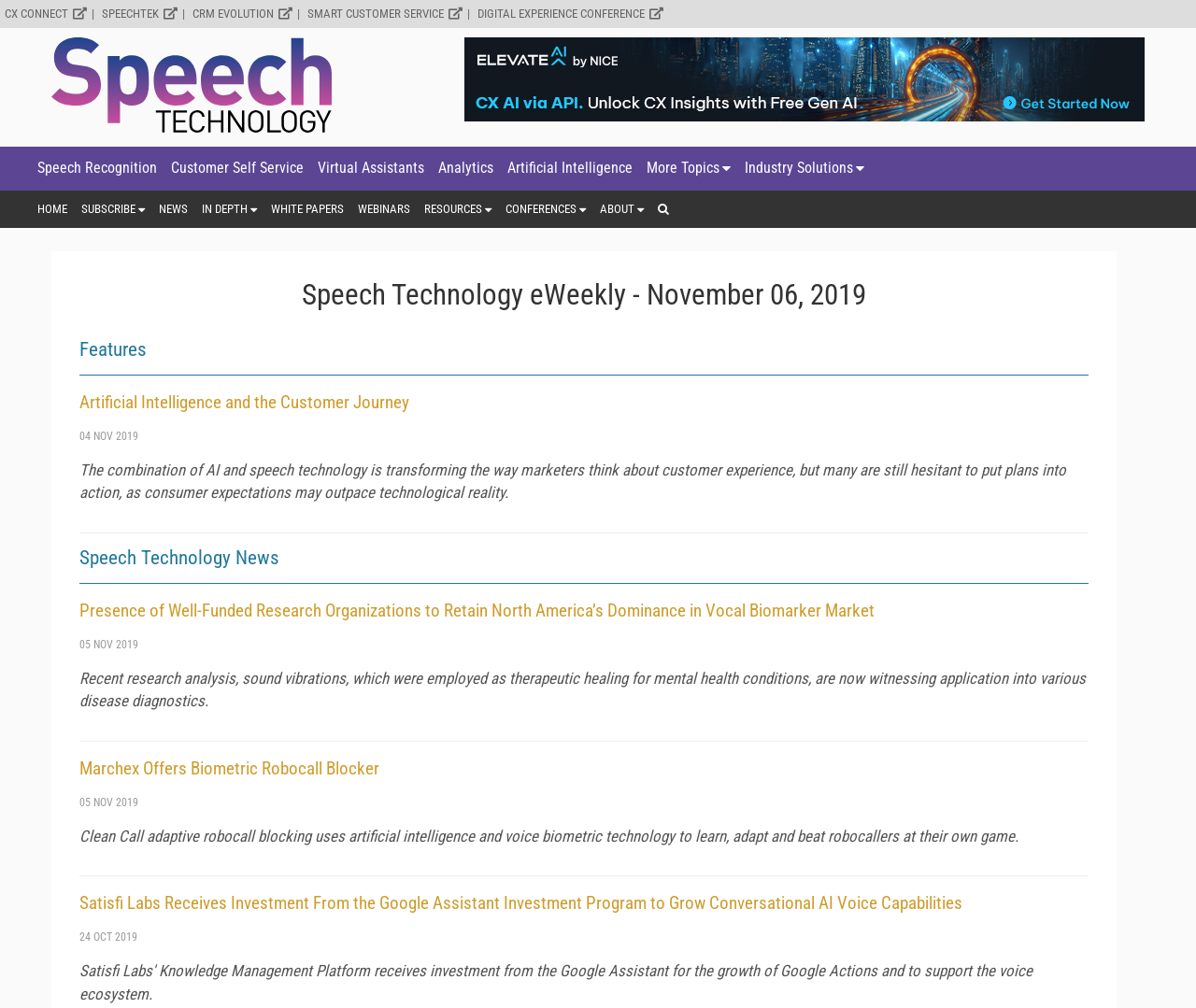Please extract the title of the webpage.

Speech Technology eWeekly - November 06, 2019